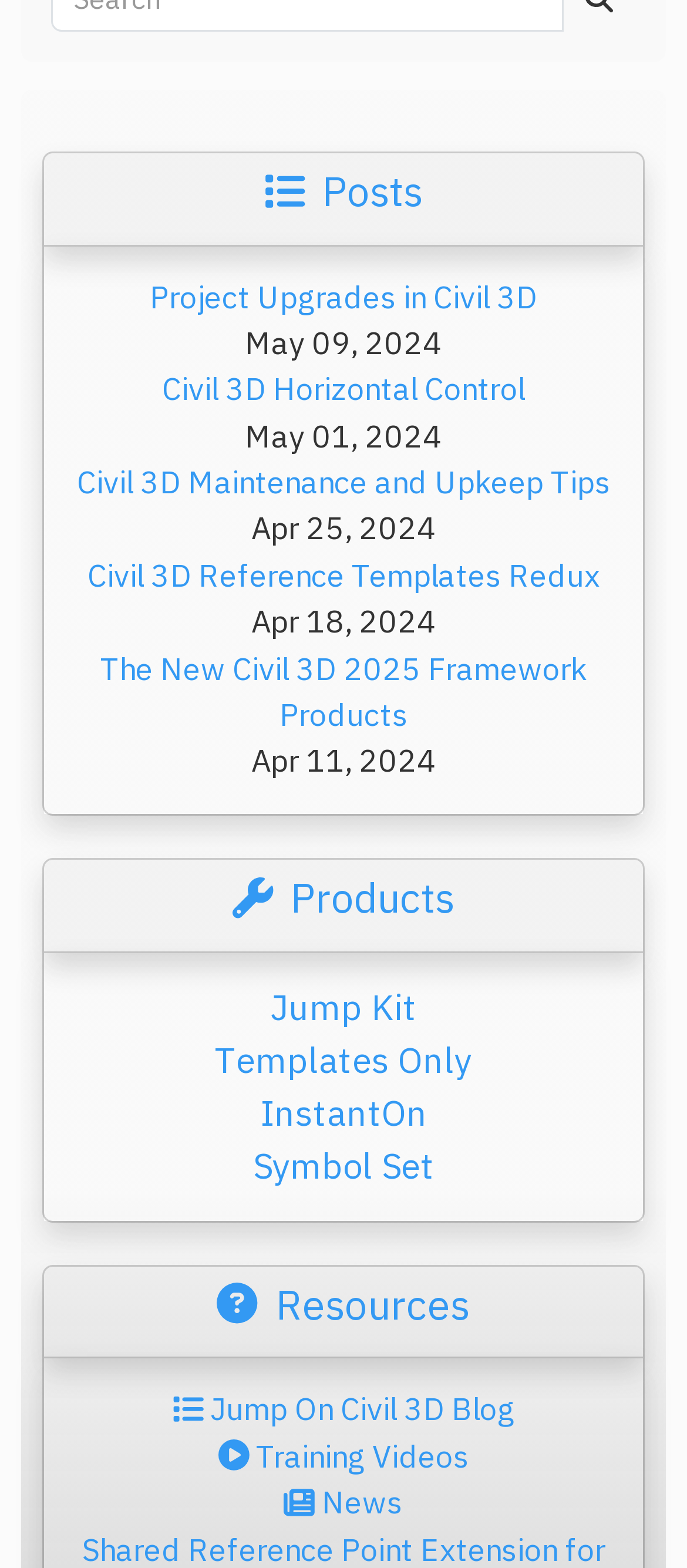Determine the bounding box coordinates of the clickable region to follow the instruction: "Access training videos".

[0.317, 0.915, 0.683, 0.941]